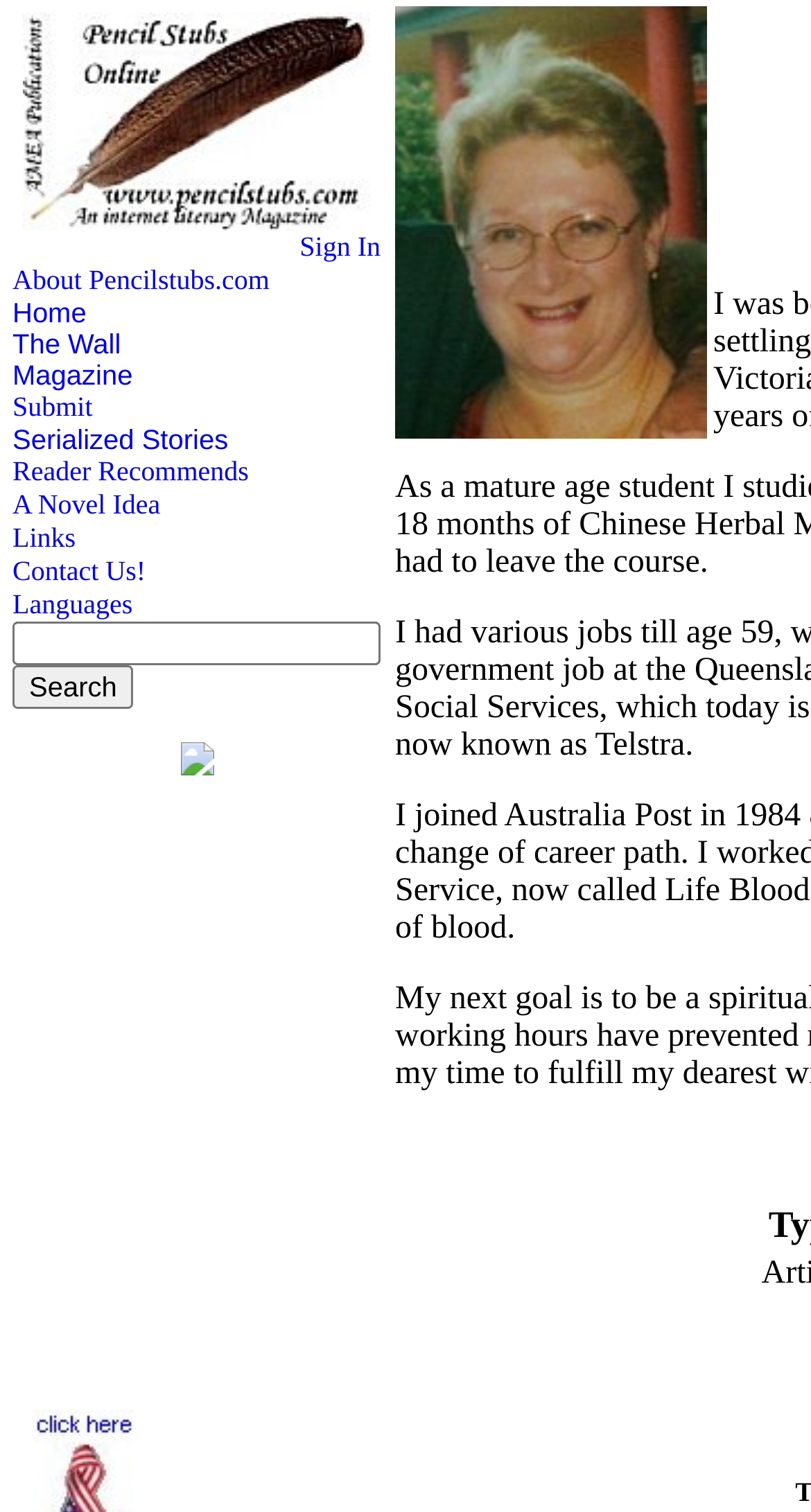Please identify the bounding box coordinates of the element on the webpage that should be clicked to follow this instruction: "click the link to ARCHIVES". The bounding box coordinates should be given as four float numbers between 0 and 1, formatted as [left, top, right, bottom].

None